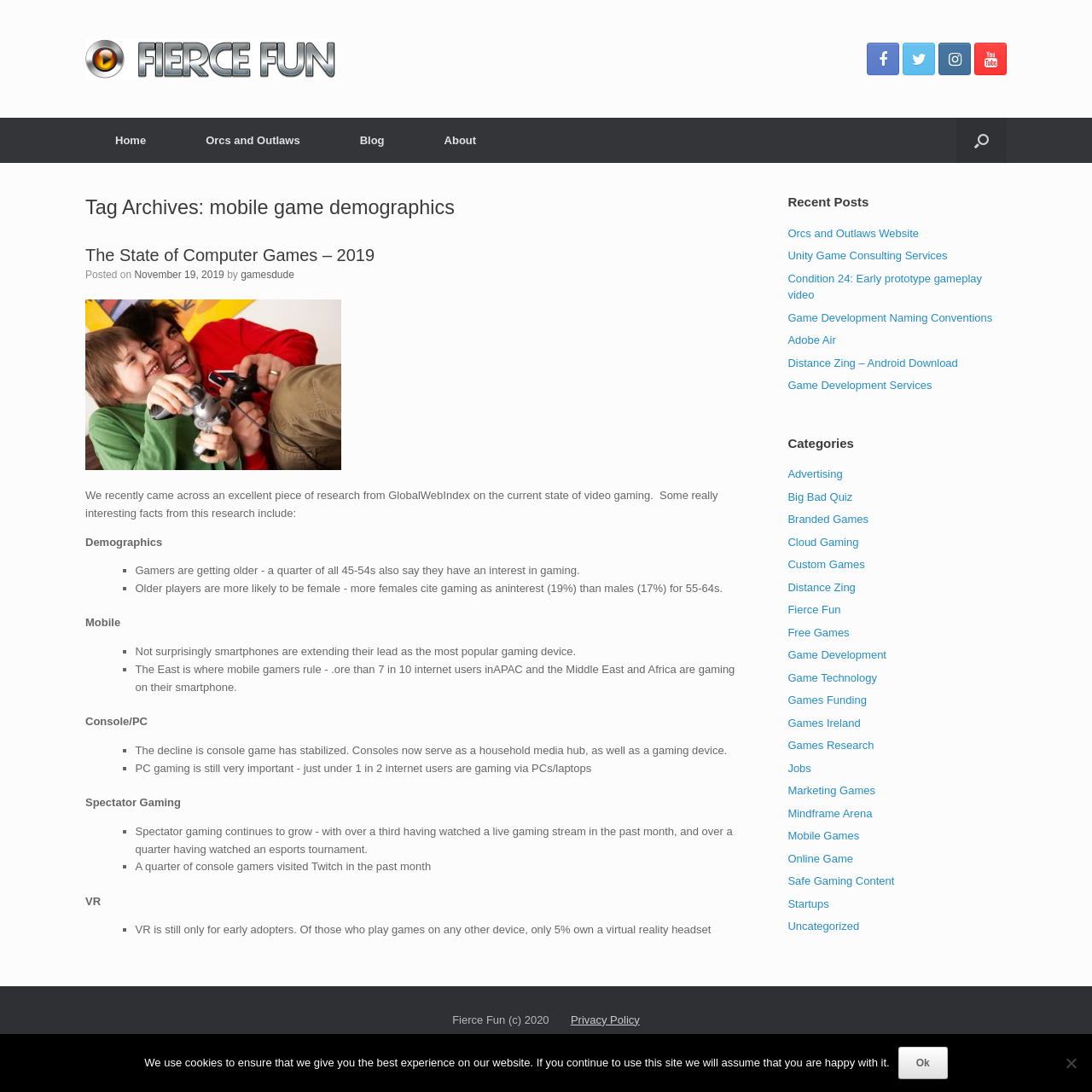What is the topic of the current article?
Please provide a comprehensive and detailed answer to the question.

The topic of the current article can be found in the heading 'Tag Archives: mobile game demographics' which is located in the main section of the webpage.